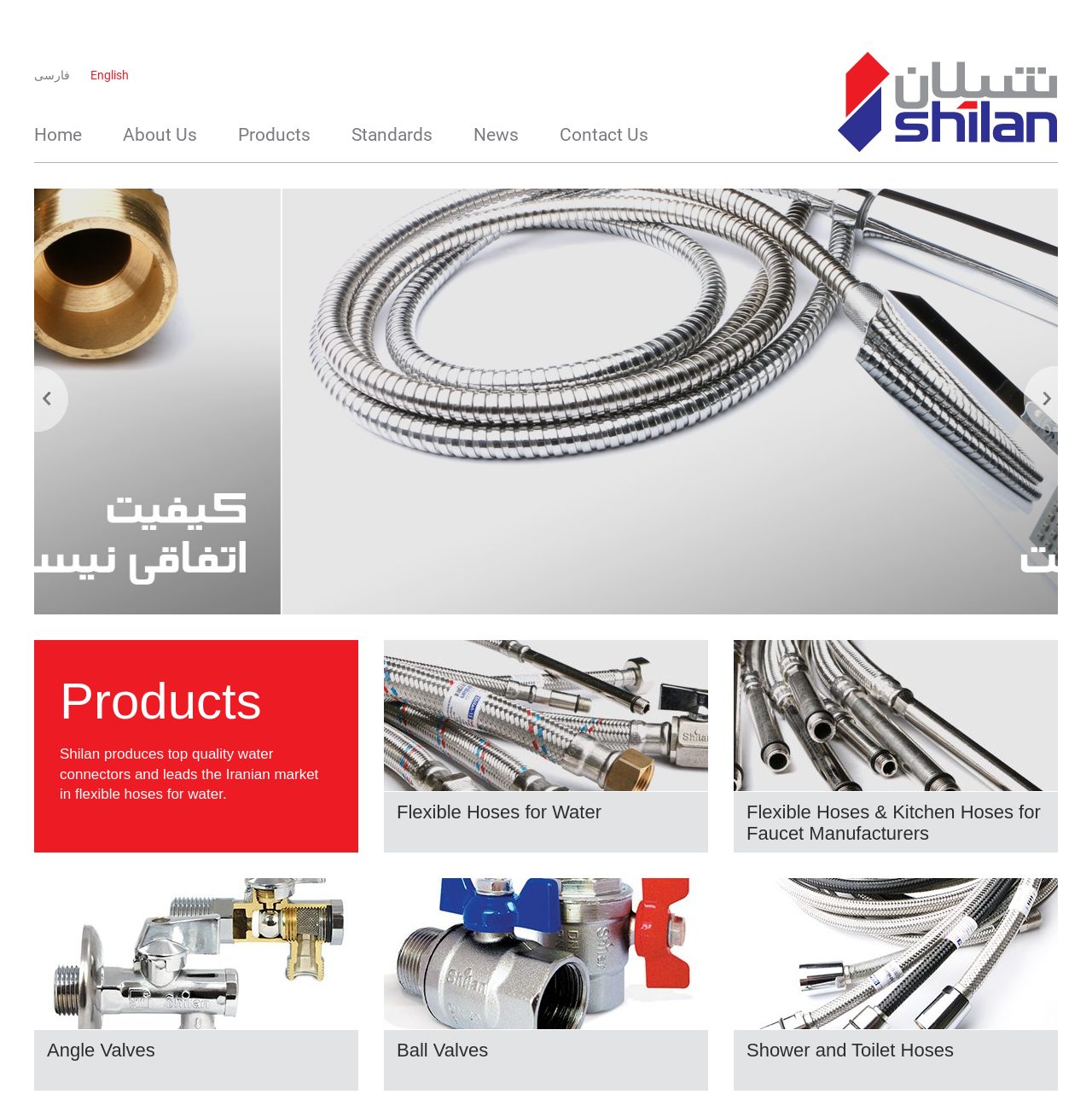Reply to the question below using a single word or brief phrase:
What is the first product category listed?

Flexible Hoses for Water